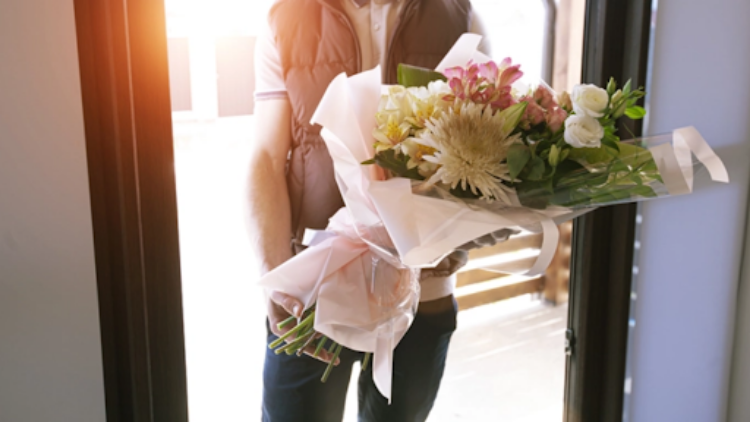Provide your answer in a single word or phrase: 
What is the atmosphere created by the sunlight?

Welcoming